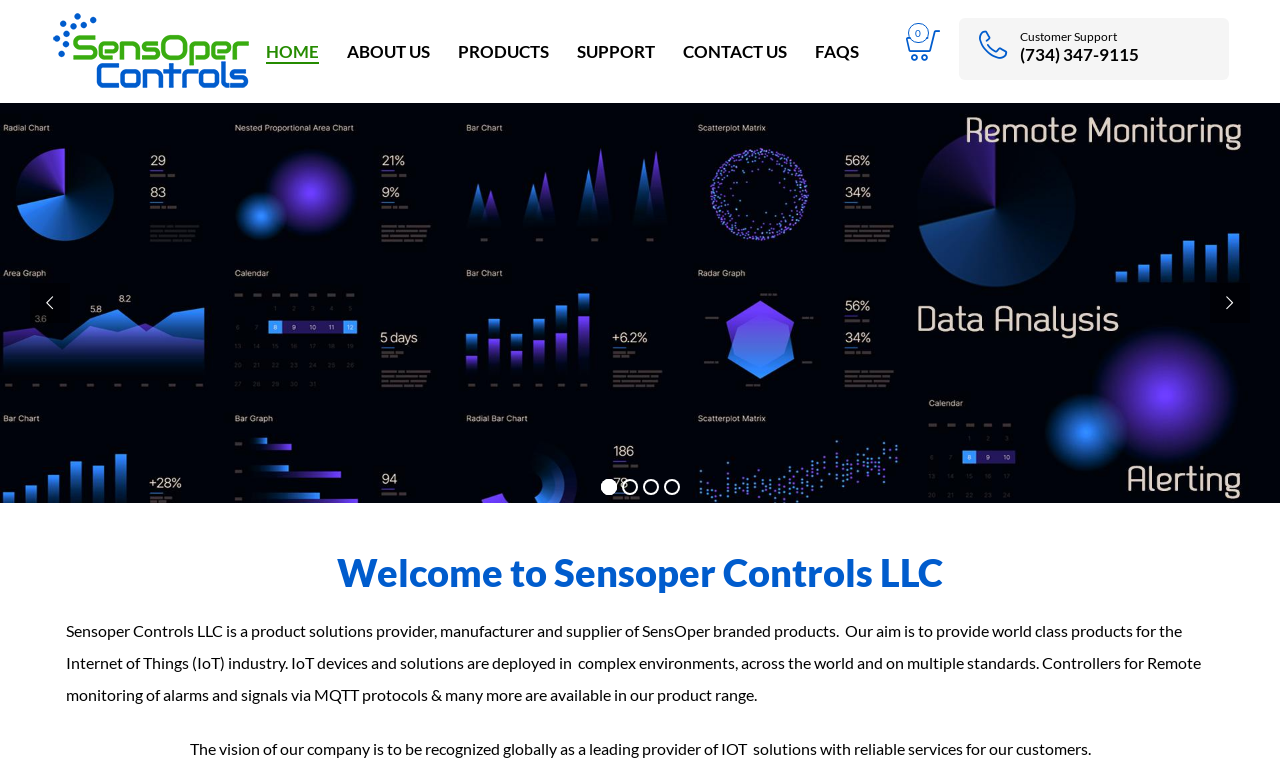Using the format (top-left x, top-left y, bottom-right x, bottom-right y), provide the bounding box coordinates for the described UI element. All values should be floating point numbers between 0 and 1: Home

[0.197, 0.05, 0.26, 0.084]